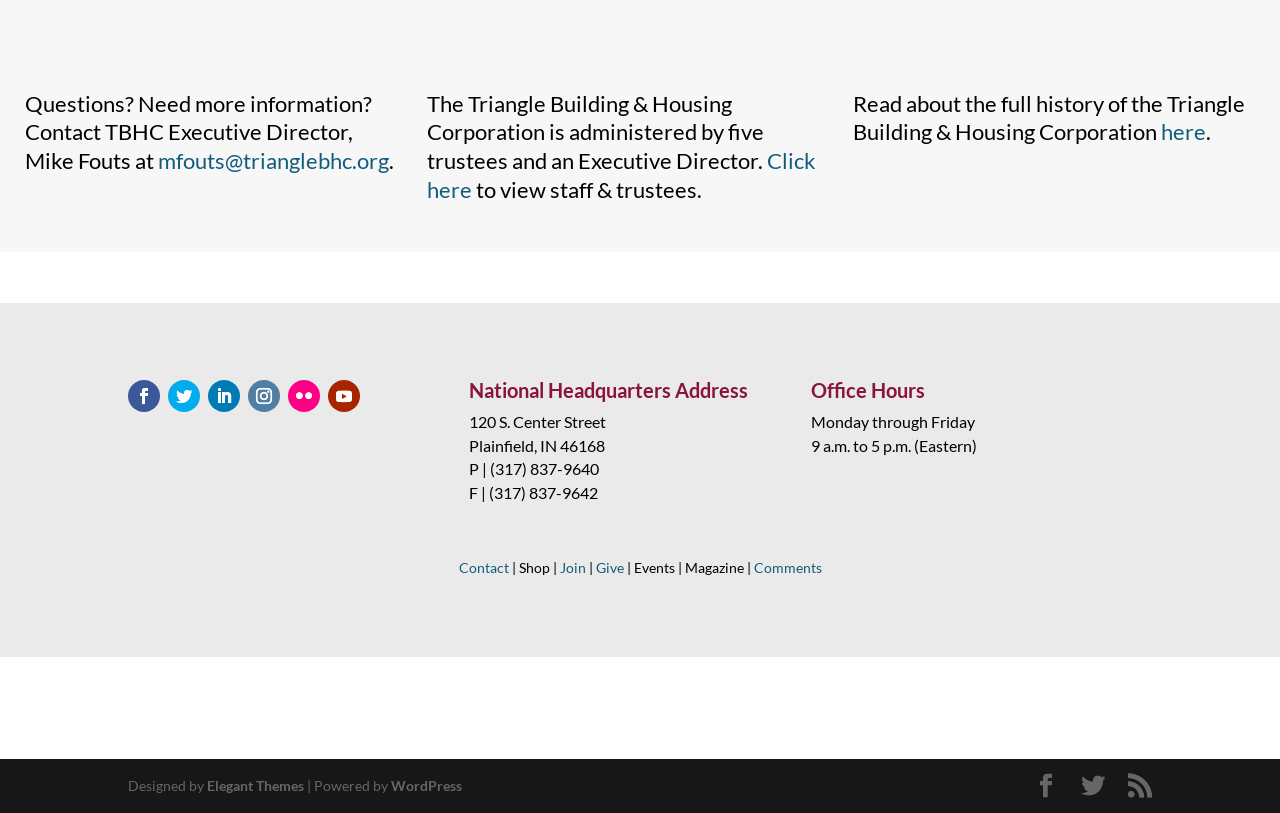Using the description "RSS", locate and provide the bounding box of the UI element.

[0.881, 0.952, 0.9, 0.983]